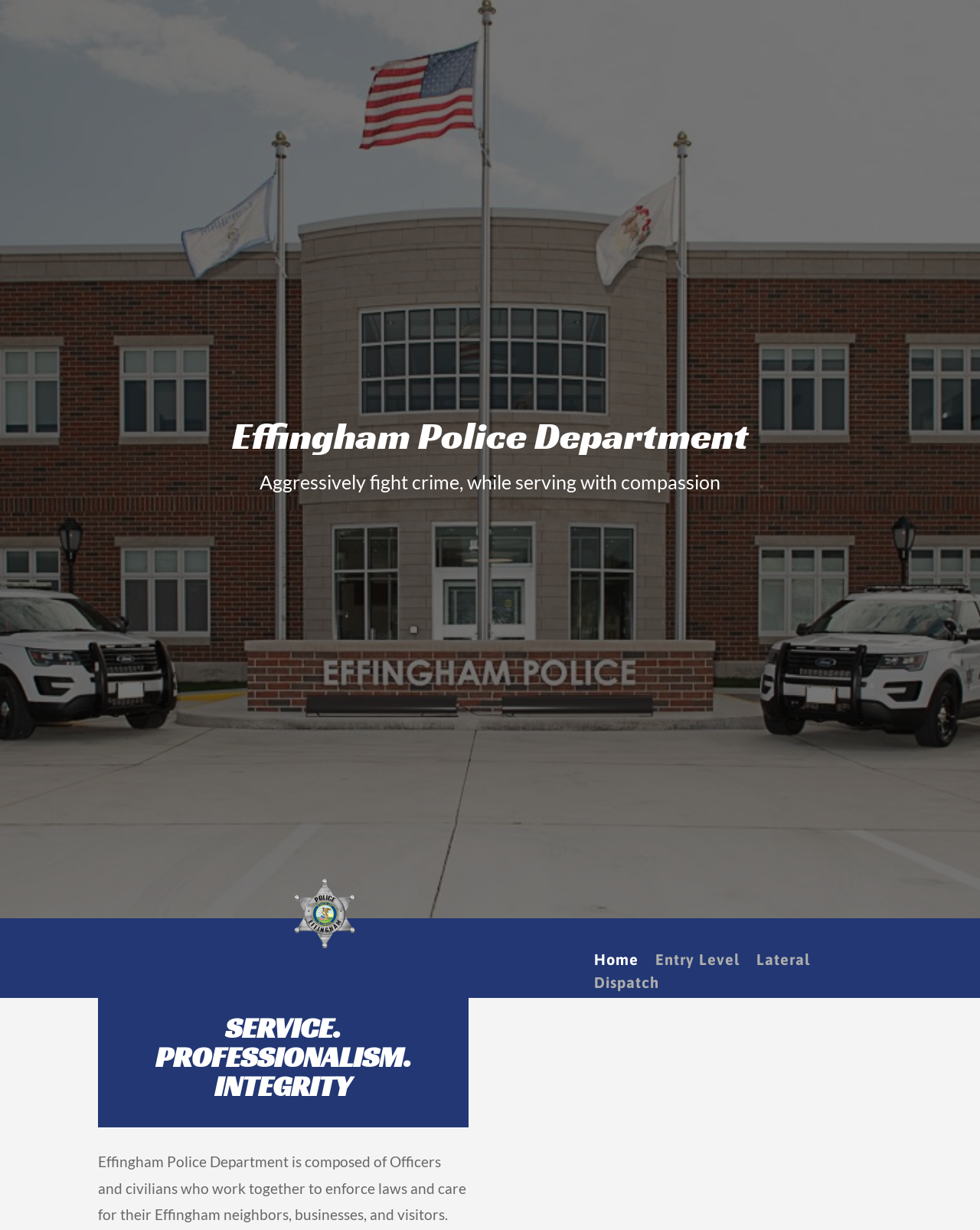Provide the bounding box coordinates of the HTML element described as: "Entry Level". The bounding box coordinates should be four float numbers between 0 and 1, i.e., [left, top, right, bottom].

[0.669, 0.776, 0.755, 0.79]